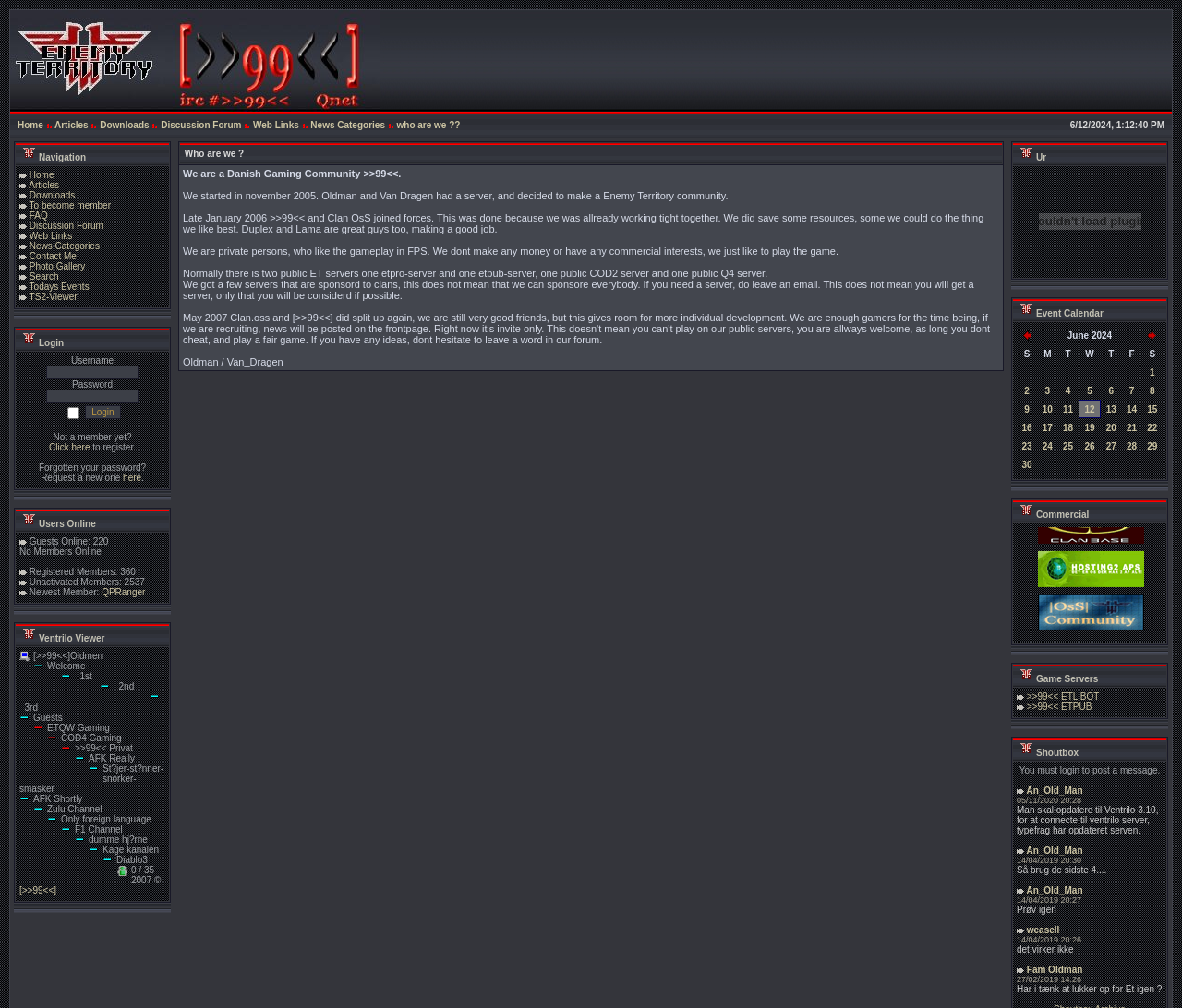Specify the bounding box coordinates for the region that must be clicked to perform the given instruction: "Login with username and password".

[0.039, 0.363, 0.117, 0.376]